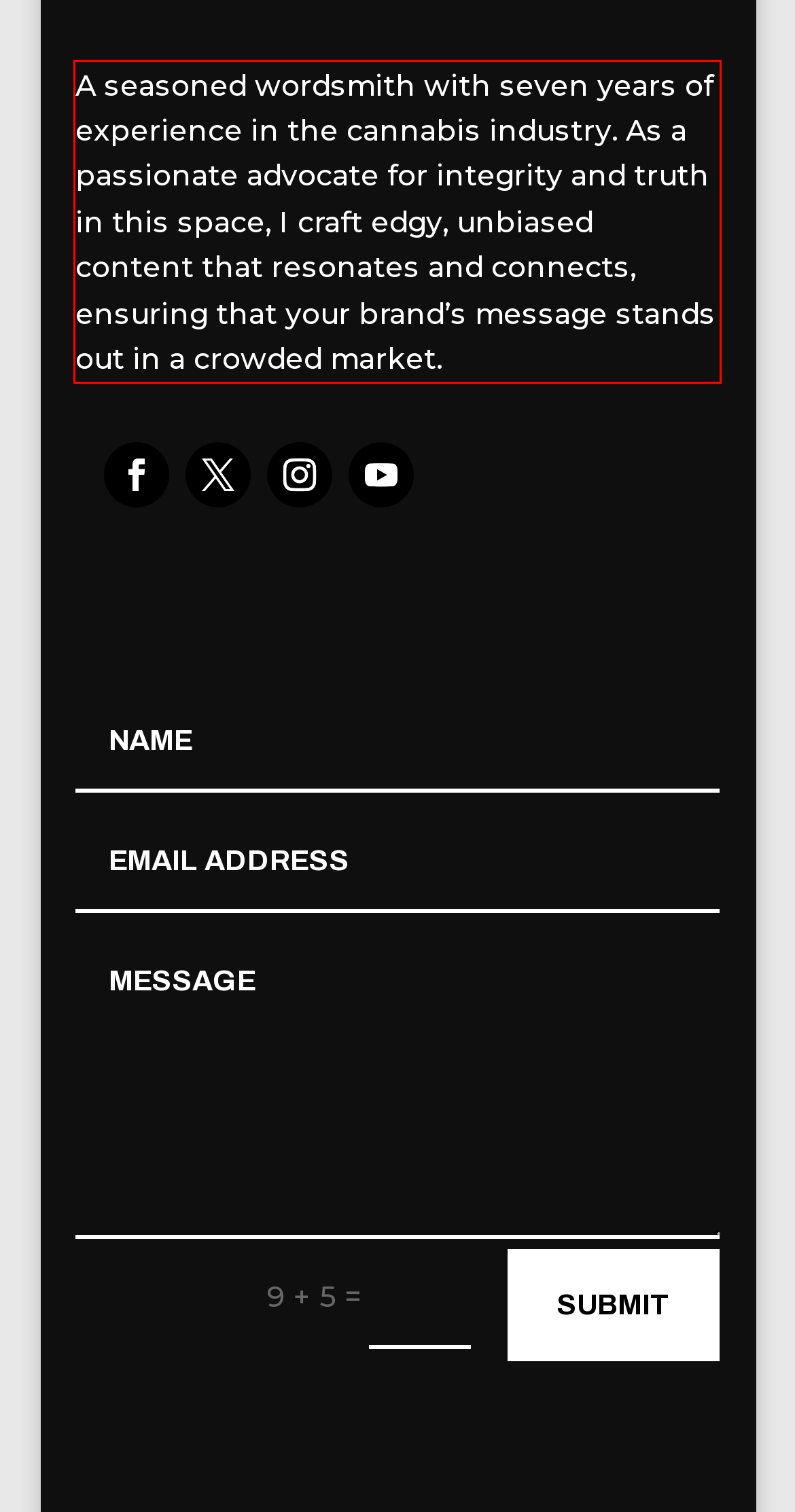You are provided with a screenshot of a webpage containing a red bounding box. Please extract the text enclosed by this red bounding box.

A seasoned wordsmith with seven years of experience in the cannabis industry. As a passionate advocate for integrity and truth in this space, I craft edgy, unbiased content that resonates and connects, ensuring that your brand’s message stands out in a crowded market.